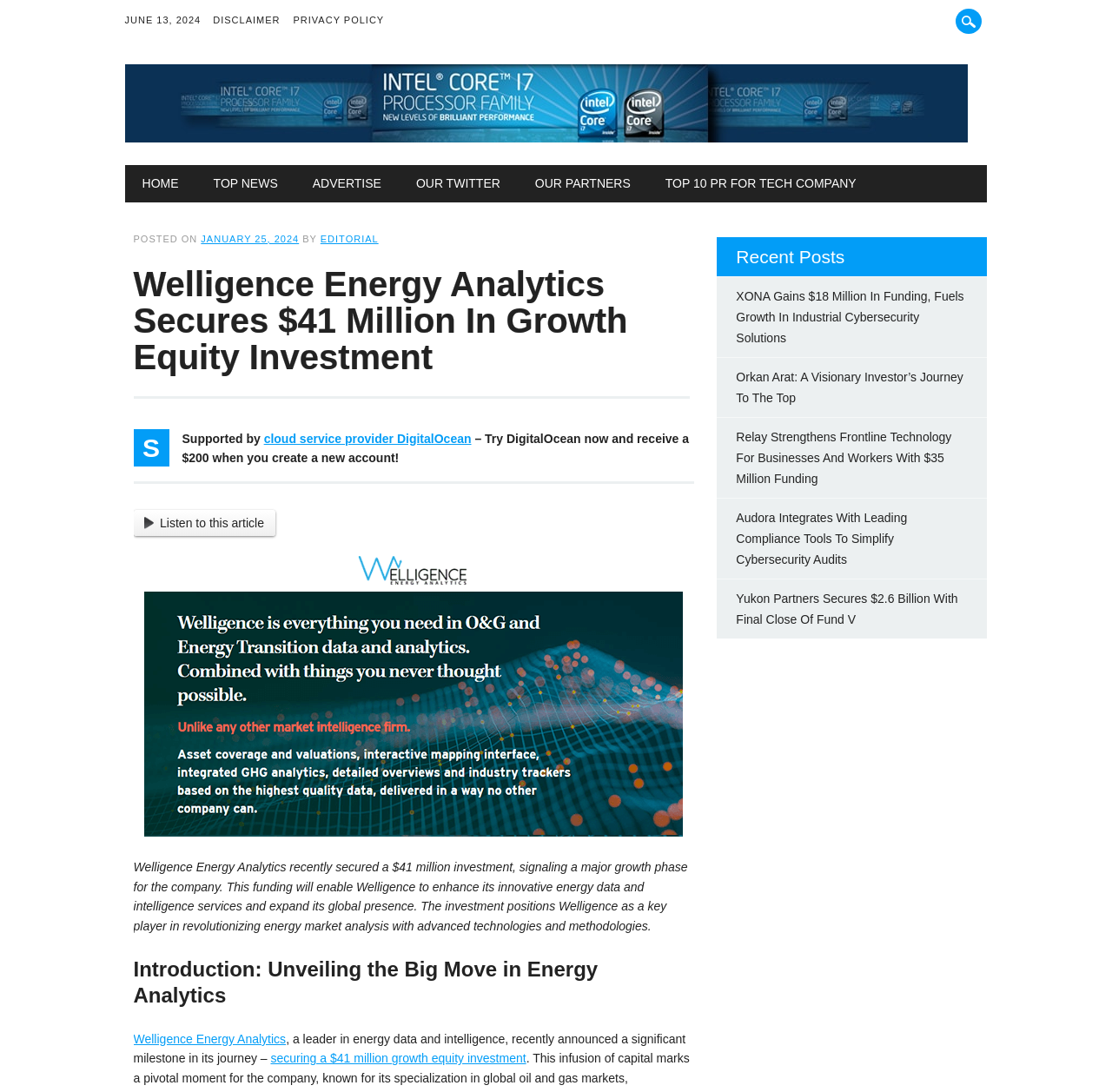What is the name of the cloud service provider mentioned in the article?
Using the image provided, answer with just one word or phrase.

DigitalOcean